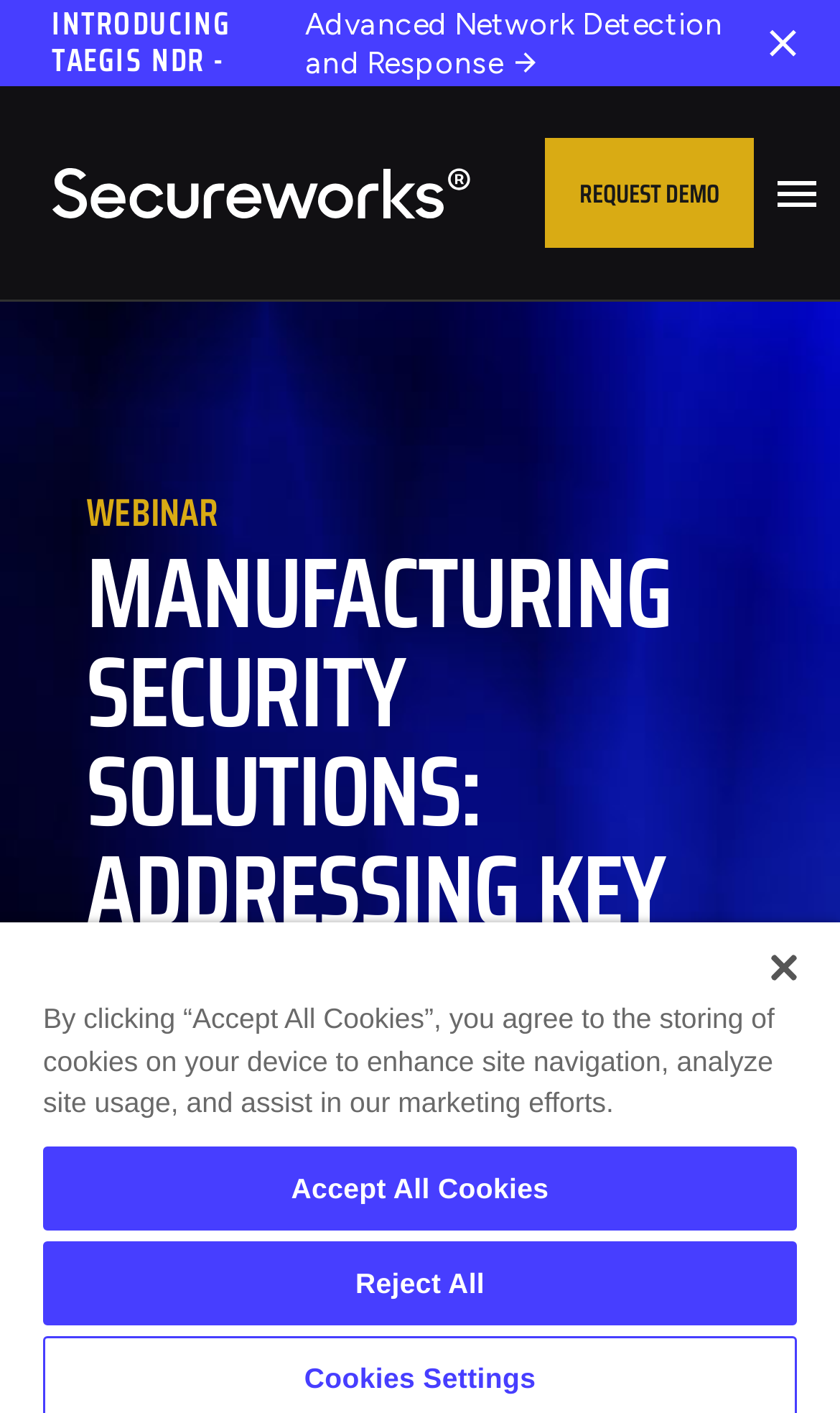Generate a comprehensive description of the webpage.

The webpage appears to be a registration page for a webinar on manufacturing security solutions and cybersecurity challenges. At the top left corner, there are two links, "Skip to Main Content" and "Skip to Footer", which allow users to navigate to the main content or footer of the page. 

Below these links, there is a link "Advanced Network Detection and Response" at the top center of the page. To the left of this link, there is an image with a link, but the image description is not provided. 

On the right side of the page, there is a call-to-action button "REQUEST DEMO" and a button with no description. 

The main content of the page is a webinar title "MANUFACTURING SECURITY SOLUTIONS: ADDRESSING KEY CHALLENGES IN CYBERSECURITY" in a large font, which is centered at the top half of the page. Below the title, there is a "Close" button at the top right corner. 

At the bottom half of the page, there is a paragraph of text describing the use of cookies on the website, followed by two buttons "Accept All Cookies" and "Reject All" at the bottom right corner.